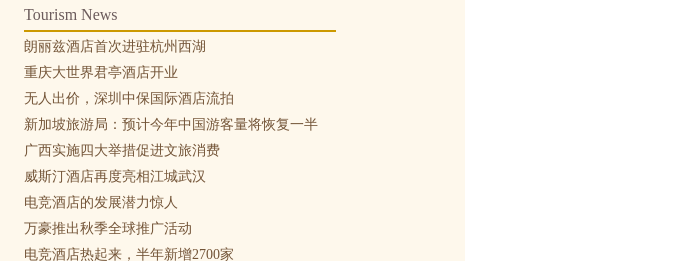Illustrate the image with a detailed and descriptive caption.

The image displays a section titled "Tourism News," highlighting recent developments in the hospitality sector in China. The text includes updates on hotel openings, projected tourism recovery rates, and initiatives to boost travel consumption in various regions. Featured news covers significant events such as the introduction of new hotel brands to notable locations like Hangzhou and Chongqing, along with the growing potential of eSports hotels. This segment emphasizes the vibrant and evolving landscape of tourism in China, underscoring the industry's adaptability and resilience in a changing global context.